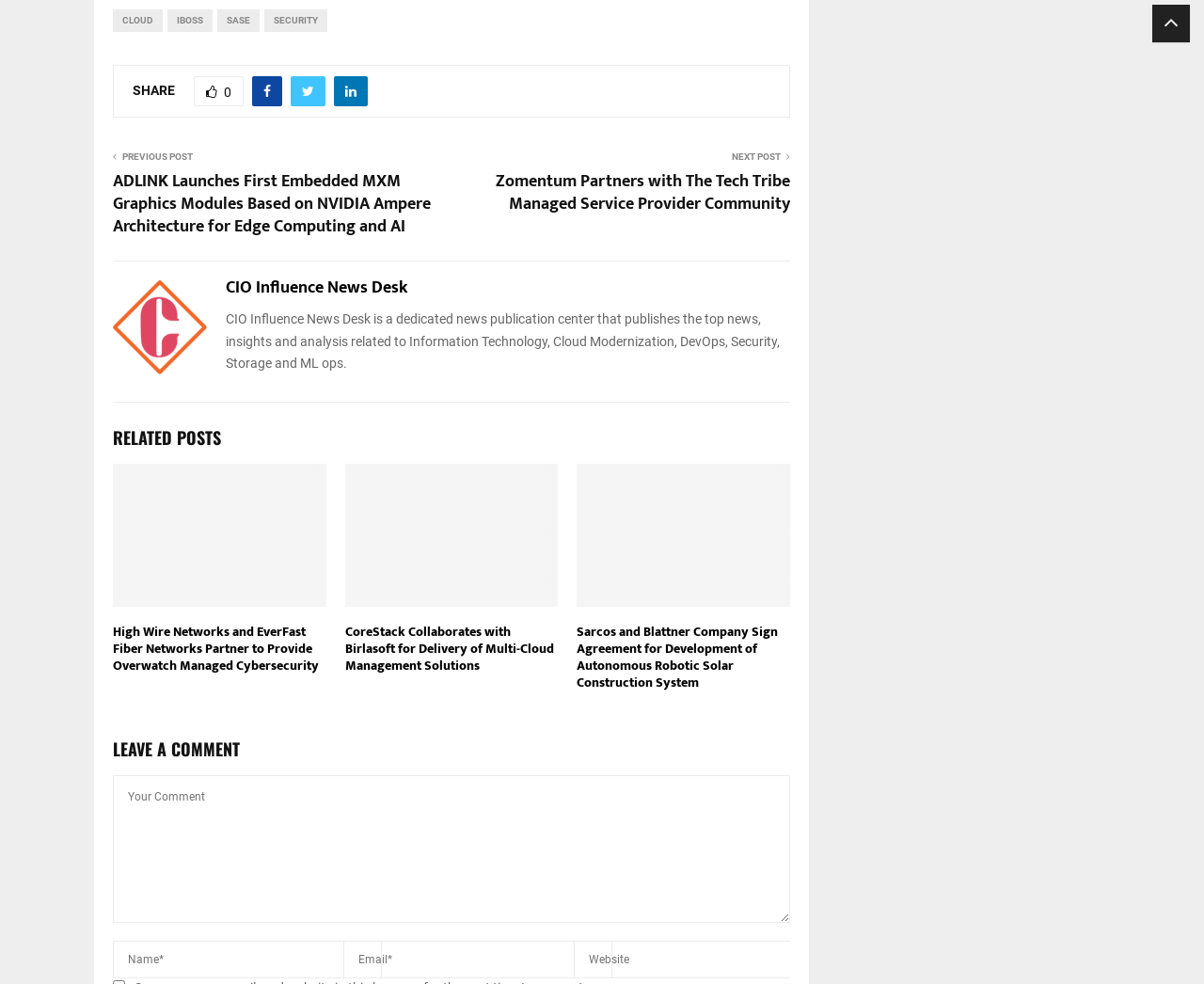Please give a short response to the question using one word or a phrase:
What is the name of the news publication center?

CIO Influence News Desk